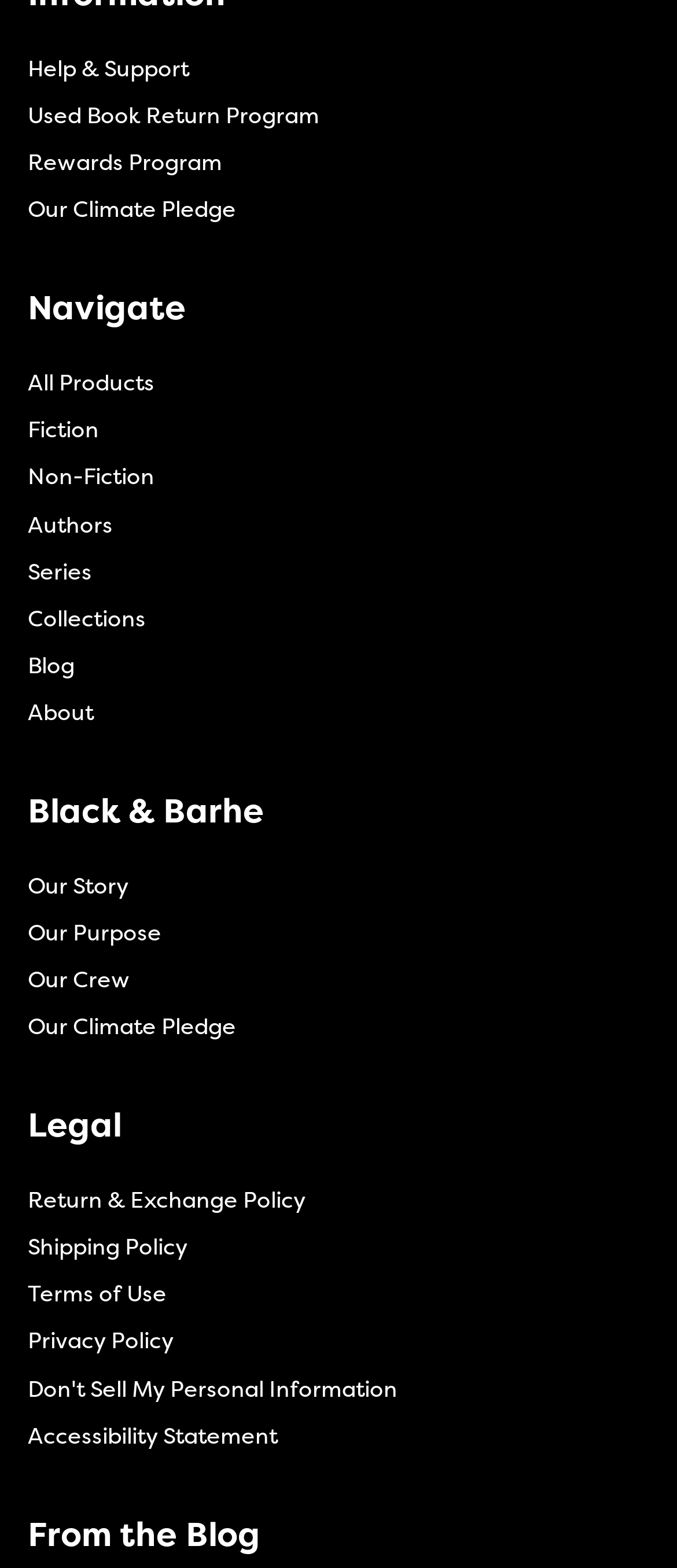Find the bounding box coordinates of the element to click in order to complete the given instruction: "check From the Blog."

[0.041, 0.963, 0.385, 0.992]